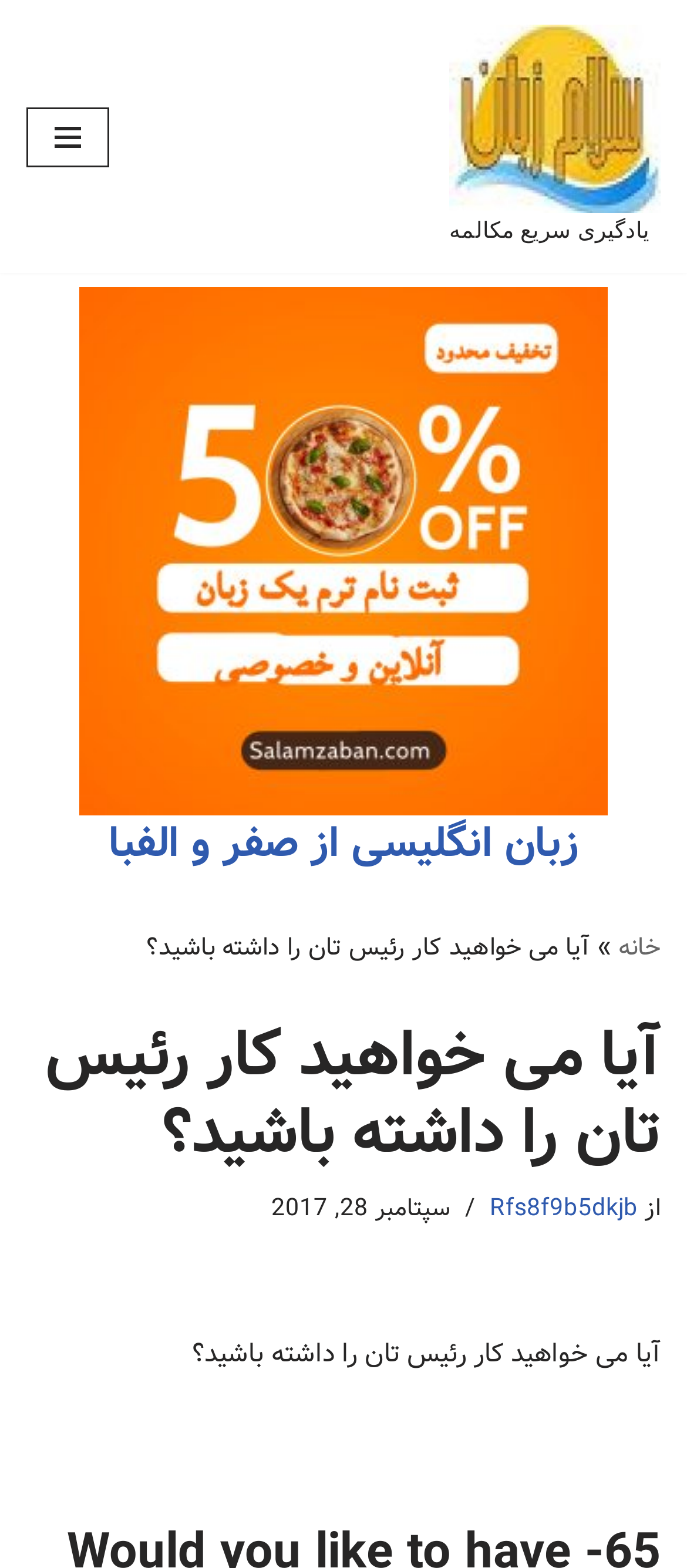What is the date mentioned on the webpage?
Look at the image and provide a short answer using one word or a phrase.

September 28, 2017